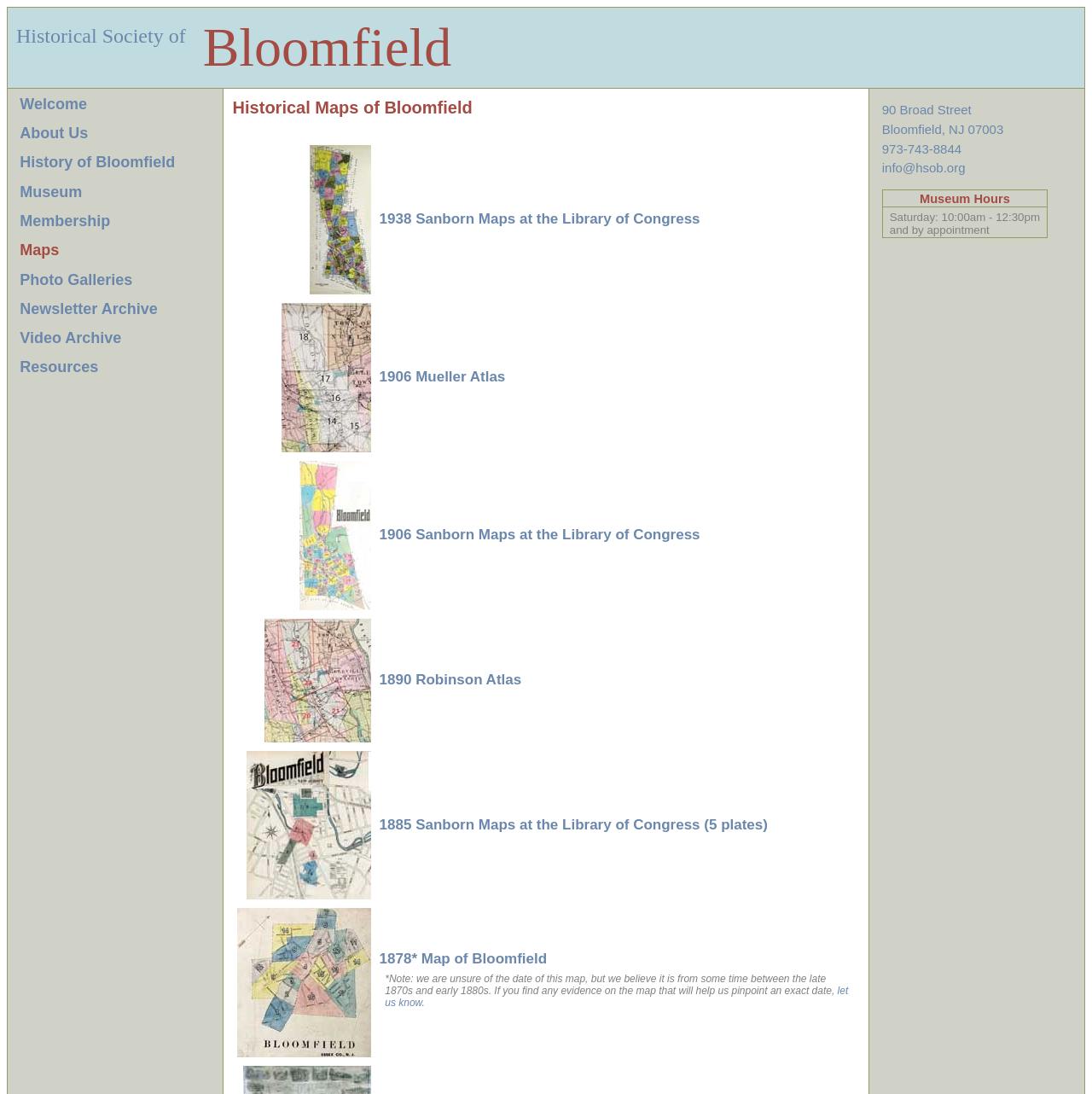Please identify the bounding box coordinates of the region to click in order to complete the given instruction: "Contact the Historical Society via email". The coordinates should be four float numbers between 0 and 1, i.e., [left, top, right, bottom].

[0.808, 0.147, 0.884, 0.16]